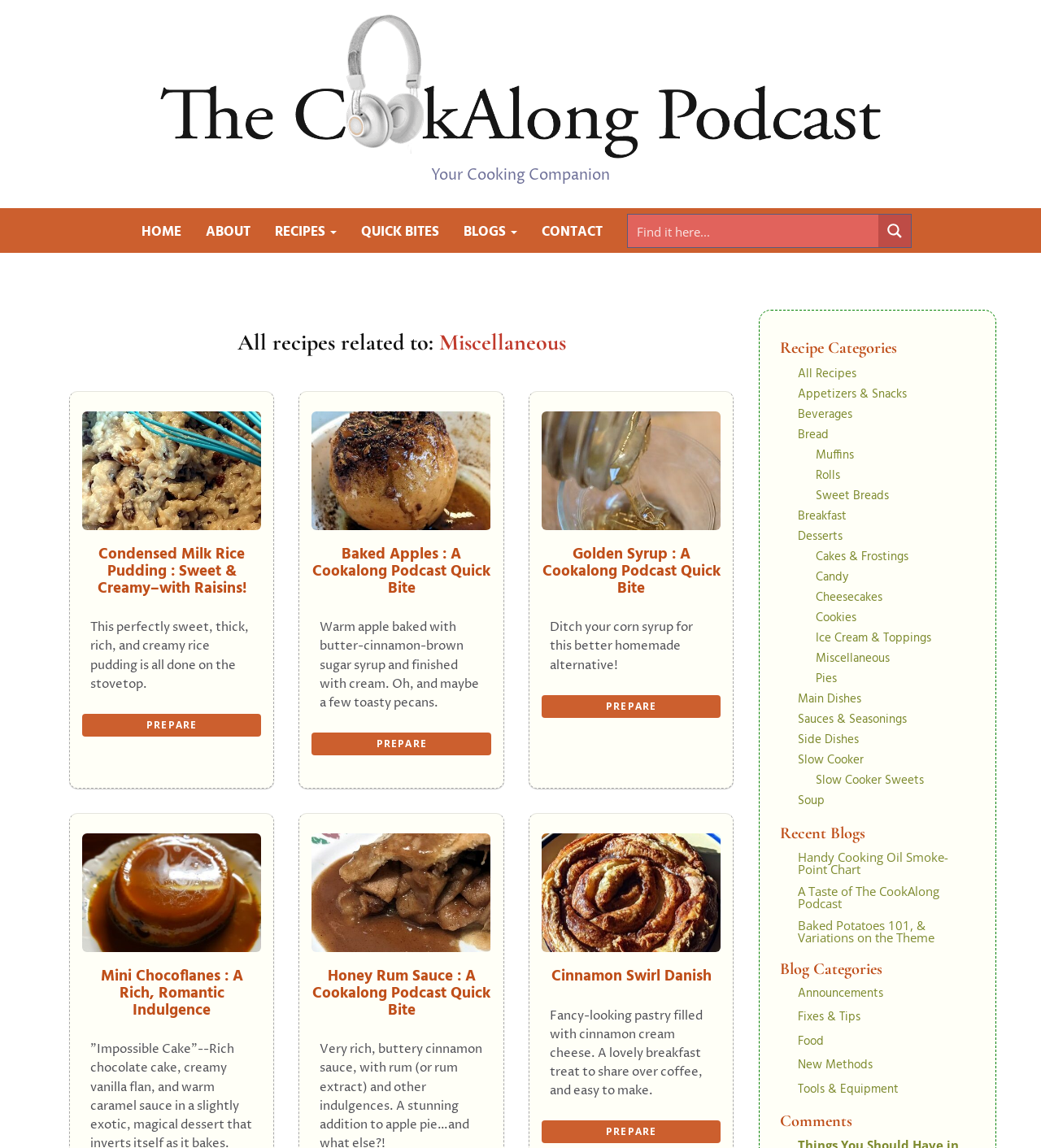Provide a brief response to the question using a single word or phrase: 
What type of content is available on the webpage?

Recipes and blogs